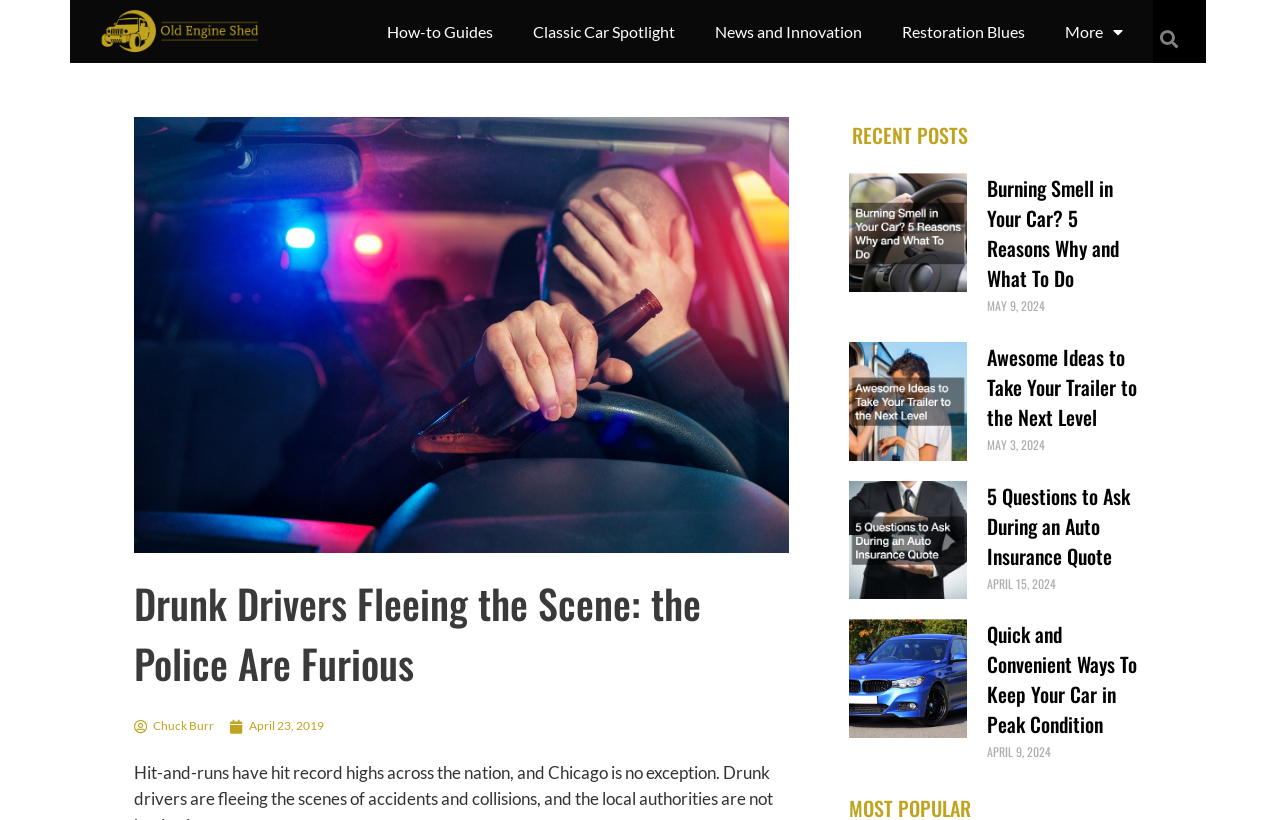Illustrate the webpage's structure and main components comprehensively.

The webpage appears to be a blog or news website focused on automotive topics, with a specific article about drunk driving and fleeing the scene in Chicago. 

At the top left, there is a logo image with a corresponding link. To the right of the logo, there are four navigation links: "How-to Guides", "Classic Car Spotlight", "News and Innovation", and "Restoration Blues". A "More" dropdown menu and a "Search" button are located at the top right.

Below the navigation bar, a prominent image of a police car with red and blue lights dominates the top section of the page. Above the image, there is a heading that reads "Drunk Drivers Fleeing the Scene: the Police Are Furious". The article's author, "Chuck Burr", and the publication date, "April 23, 2019", are displayed below the heading.

The main content of the page is divided into four sections, each featuring a recent post with a heading, a link to the full article, and the publication date. The posts are arranged vertically, with the most recent one at the top. The headings of the posts are "Burning Smell in Your Car? 5 Reasons Why and What To Do", "Awesome Ideas to Take Your Trailer to the Next Level", "5 Questions to Ask During an Auto Insurance Quote", and "Quick and Convenient Ways To Keep Your Car in Peak Condition".